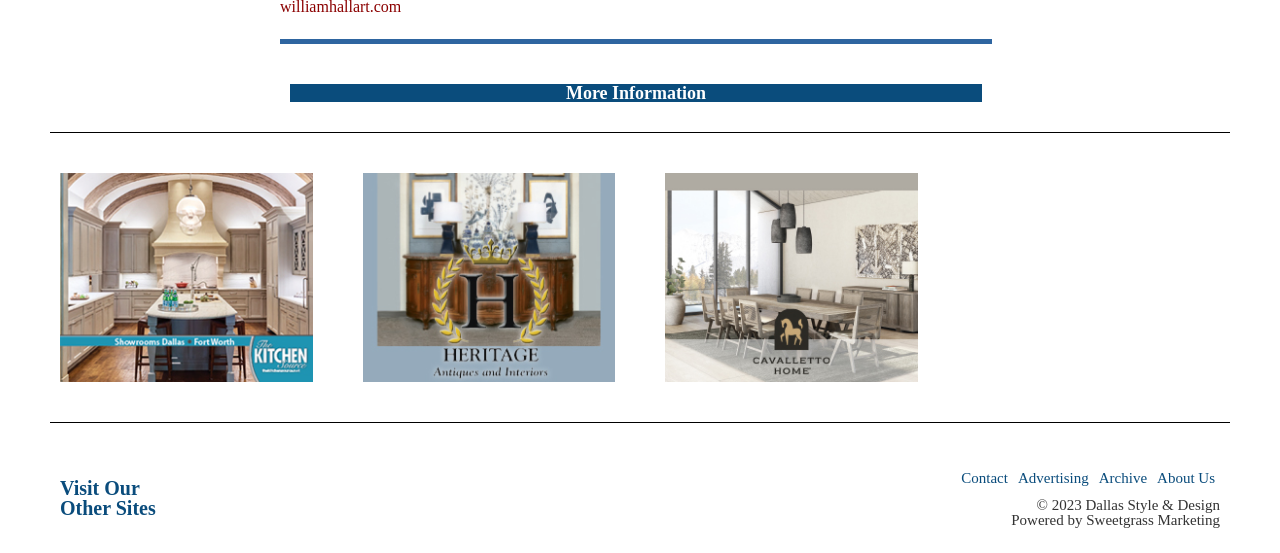What are the other sites that can be visited?
Using the visual information from the image, give a one-word or short-phrase answer.

Other Sites